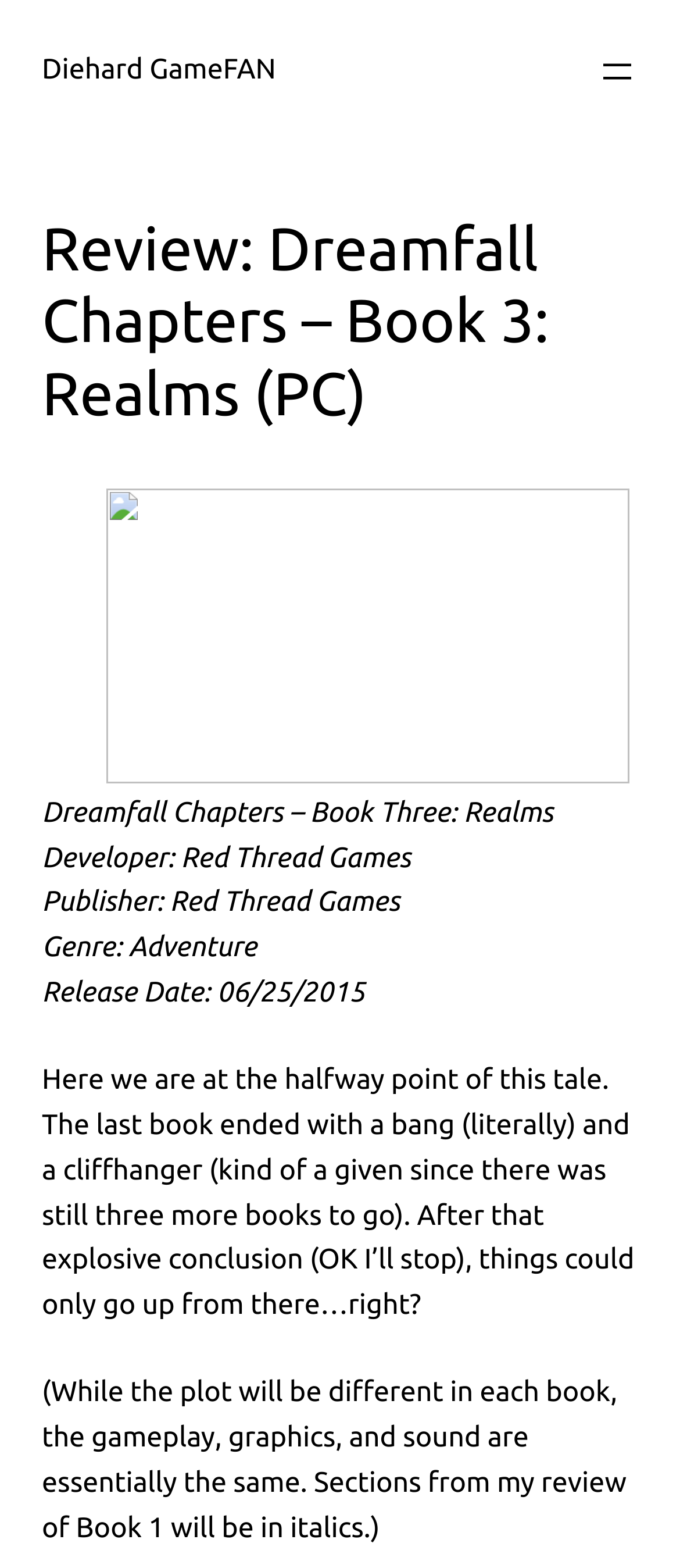What is the genre of Dreamfall Chapters?
Using the information from the image, give a concise answer in one word or a short phrase.

Adventure